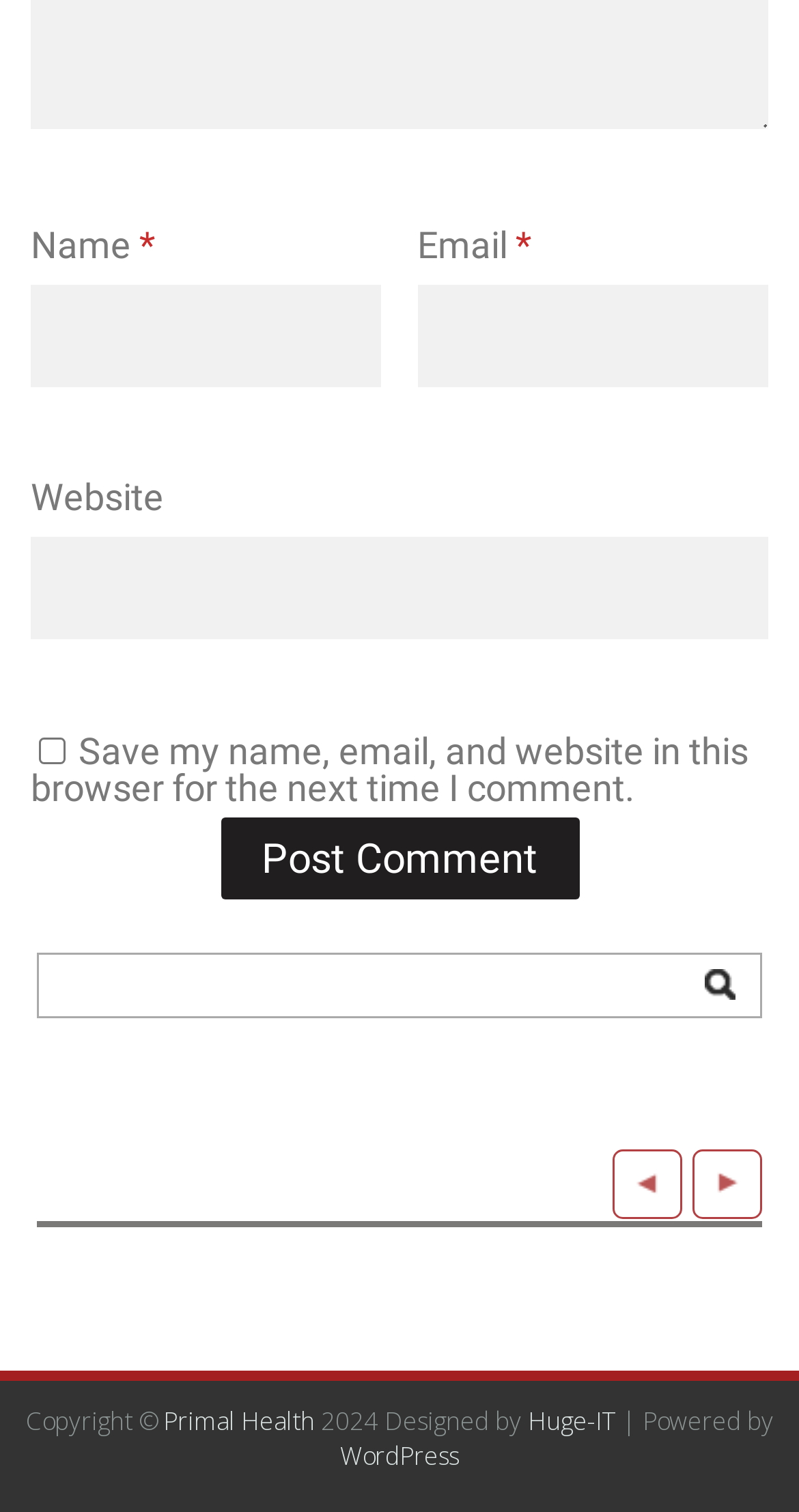Please provide a comprehensive response to the question based on the details in the image: What is the purpose of the 'Search for:' textbox?

The 'Search for:' textbox is located in the complementary section of the webpage and is likely used to search for content within the website. Its purpose is to allow users to search for specific topics or keywords on the website.